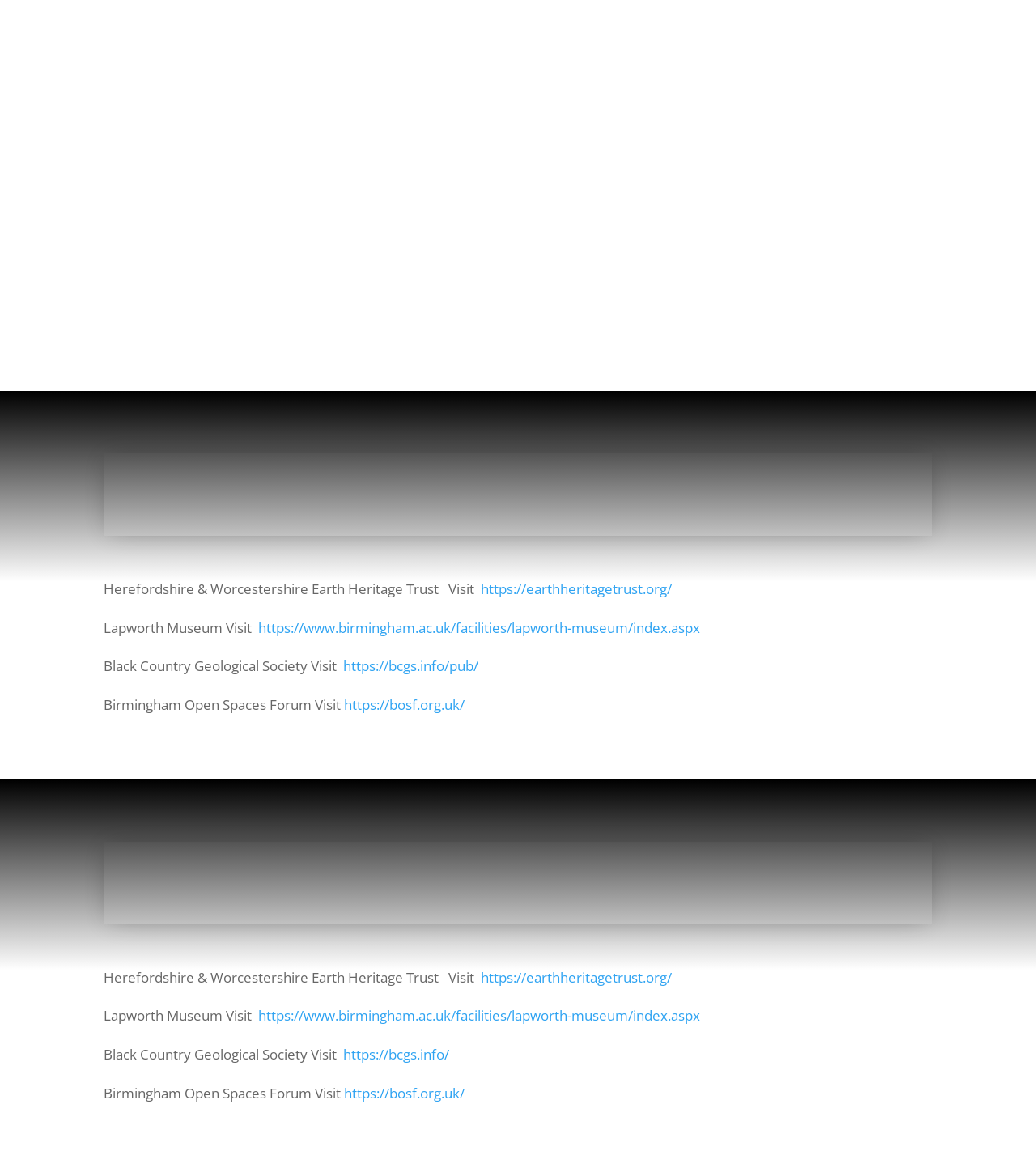Determine the bounding box for the described UI element: "https://www.birmingham.ac.uk/facilities/lapworth-museum/index.aspx".

[0.249, 0.862, 0.676, 0.878]